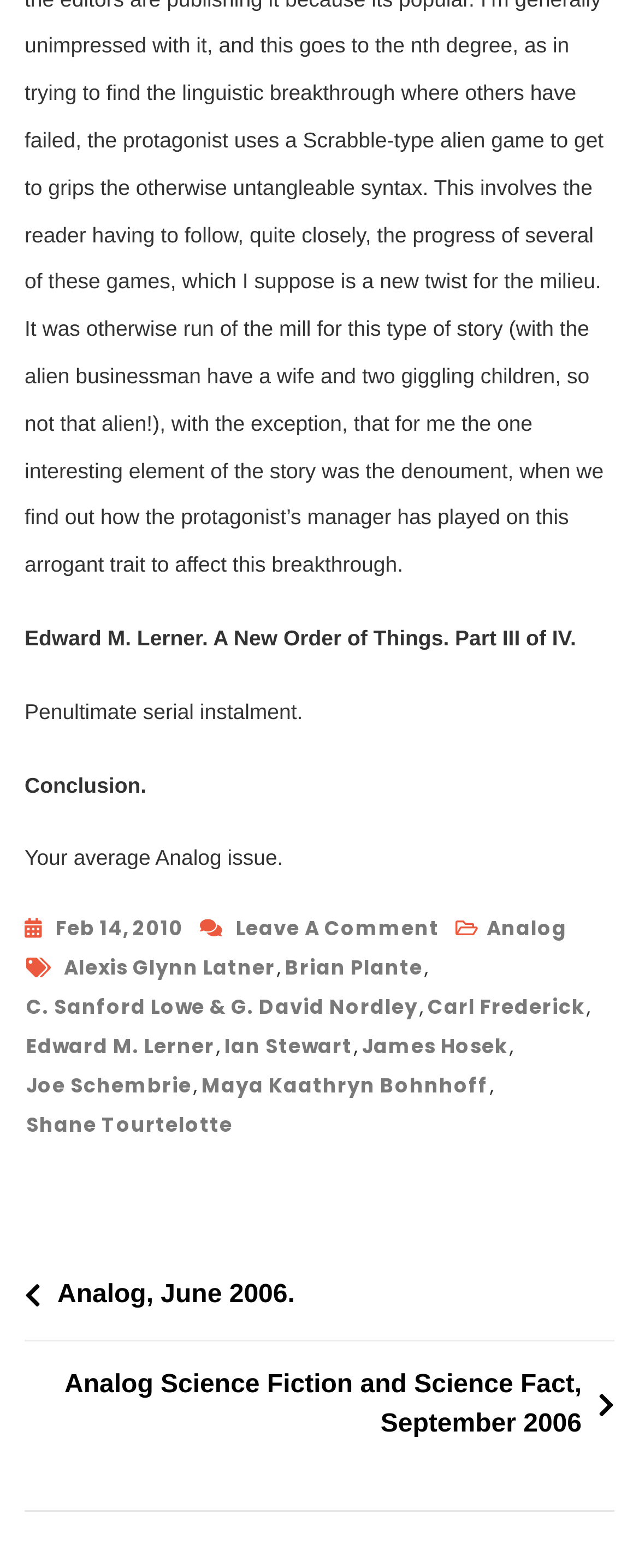Determine the bounding box coordinates for the UI element described. Format the coordinates as (top-left x, top-left y, bottom-right x, bottom-right y) and ensure all values are between 0 and 1. Element description: Analog

[0.762, 0.58, 0.887, 0.605]